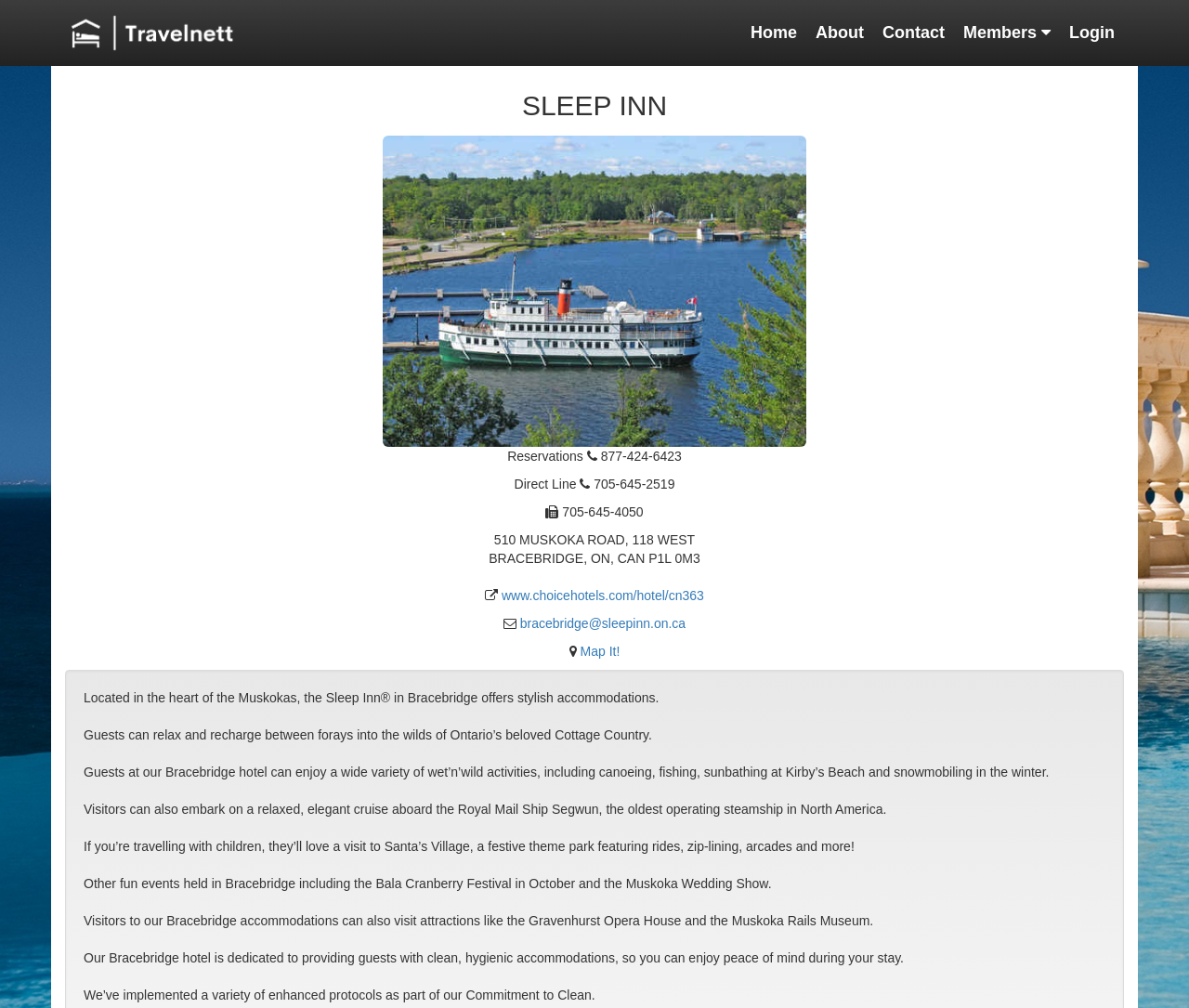Please find the bounding box coordinates in the format (top-left x, top-left y, bottom-right x, bottom-right y) for the given element description. Ensure the coordinates are floating point numbers between 0 and 1. Description: Map It!

[0.488, 0.639, 0.521, 0.653]